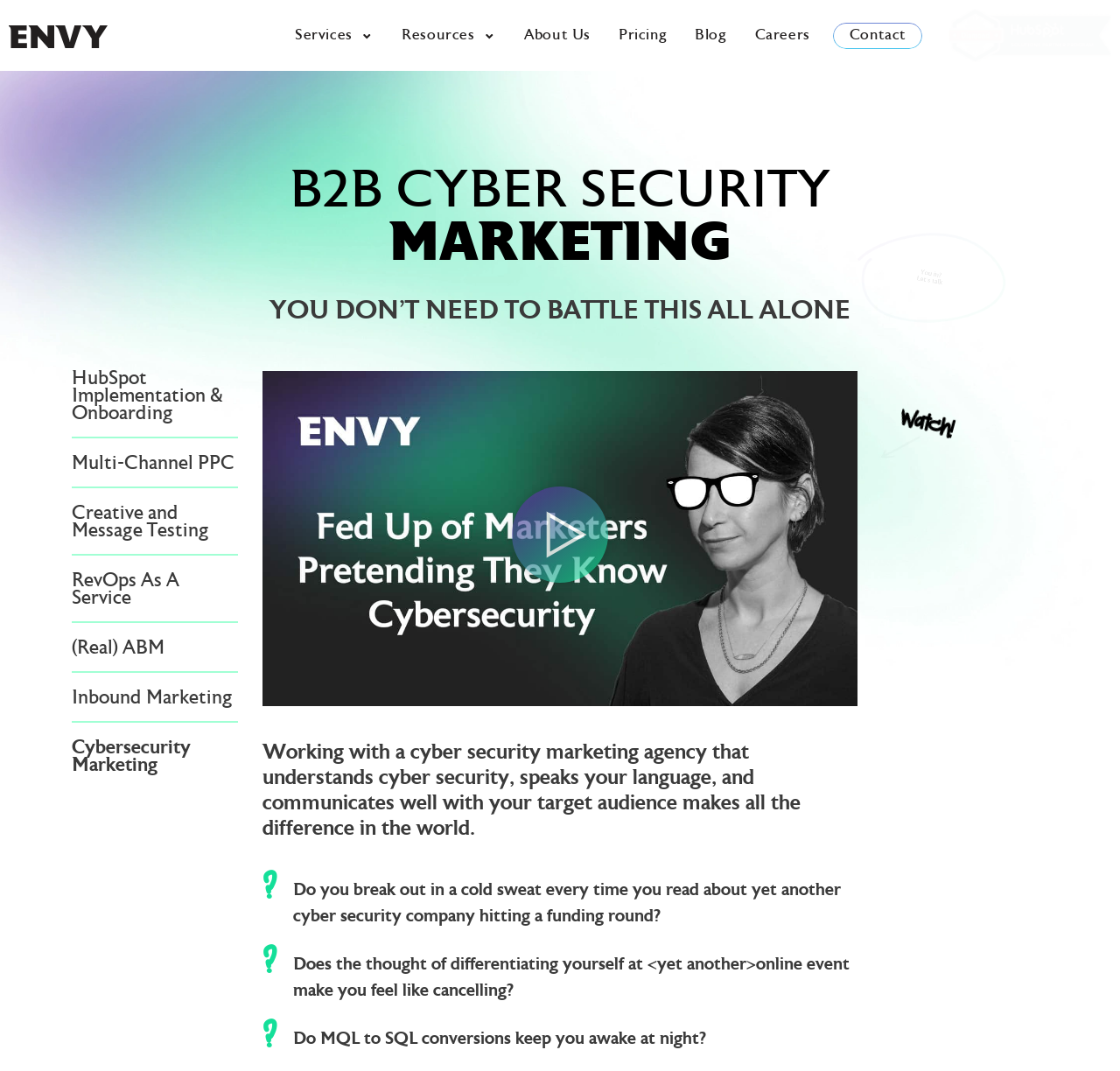Determine the bounding box coordinates of the clickable area required to perform the following instruction: "Play the video about fed up of marketers". The coordinates should be represented as four float numbers between 0 and 1: [left, top, right, bottom].

[0.457, 0.454, 0.543, 0.551]